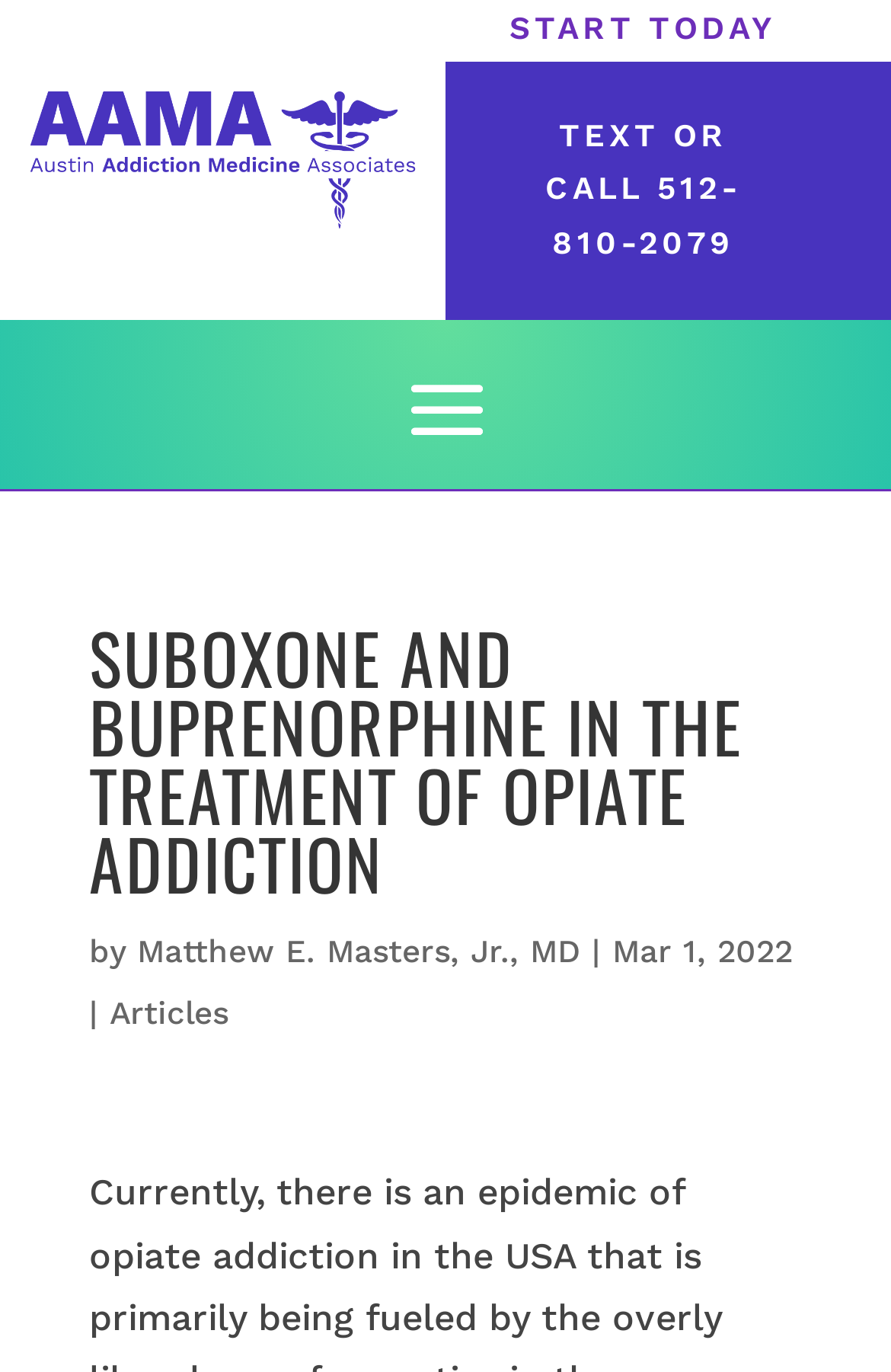Give a one-word or one-phrase response to the question:
What is the name of the doctor?

Matthew E. Masters, Jr., MD